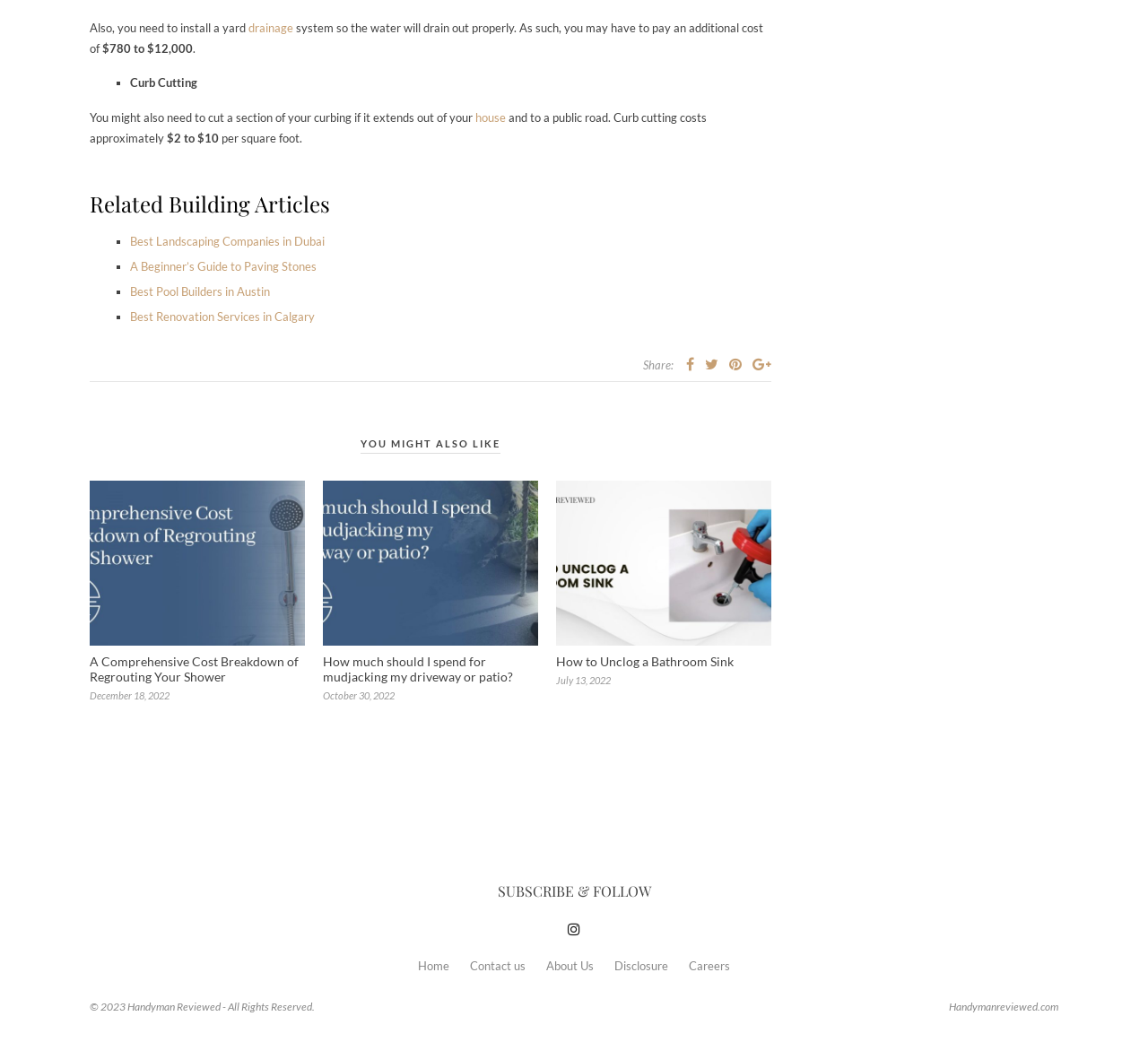What is curb cutting?
Please provide a detailed answer to the question.

Curb cutting is mentioned in the text as a process that one might need to do if the curbing extends out of their house and to a public road, and it involves cutting a section of the curbing.